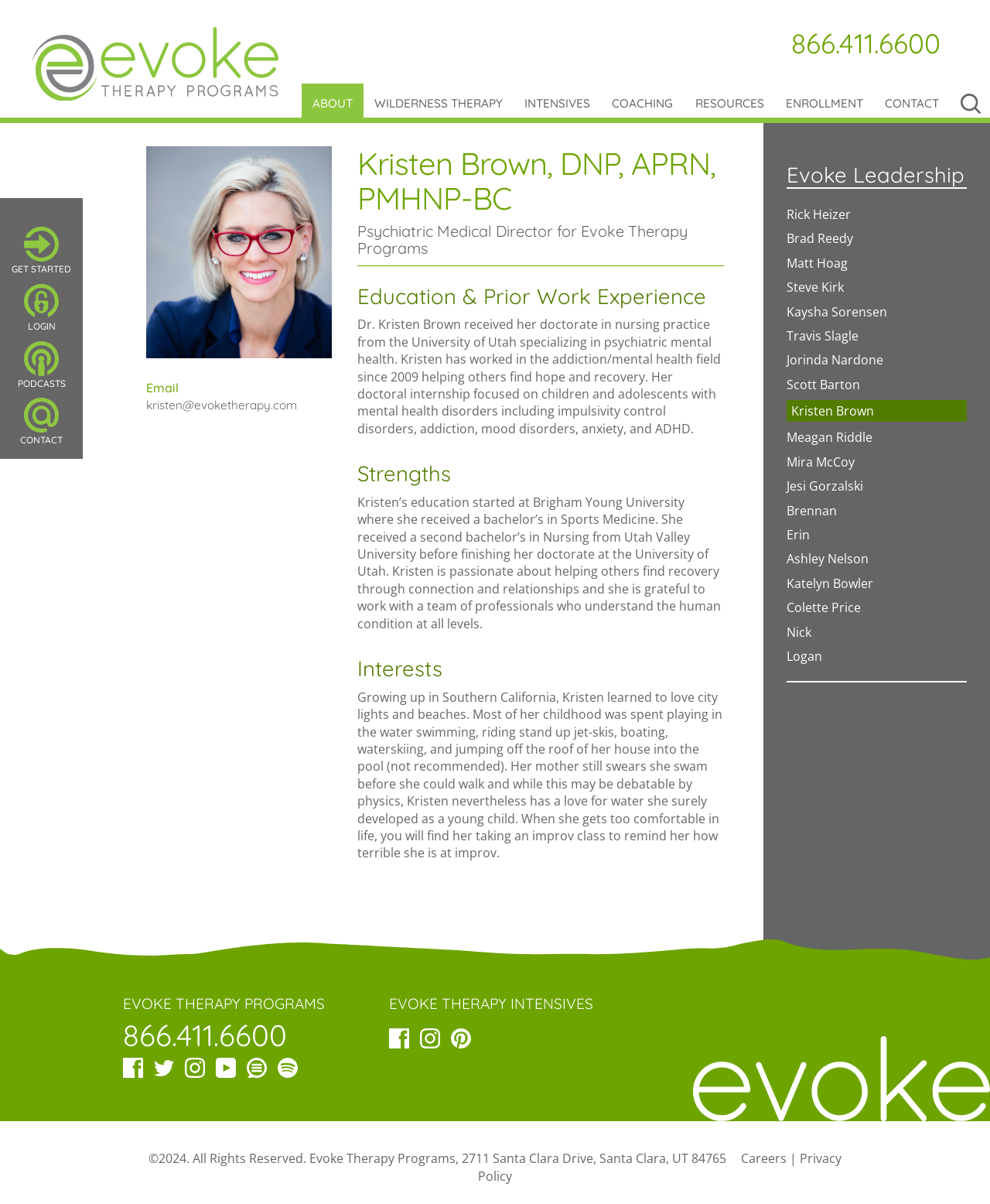Identify the bounding box coordinates for the UI element described as: "Nick".

[0.794, 0.518, 0.819, 0.532]